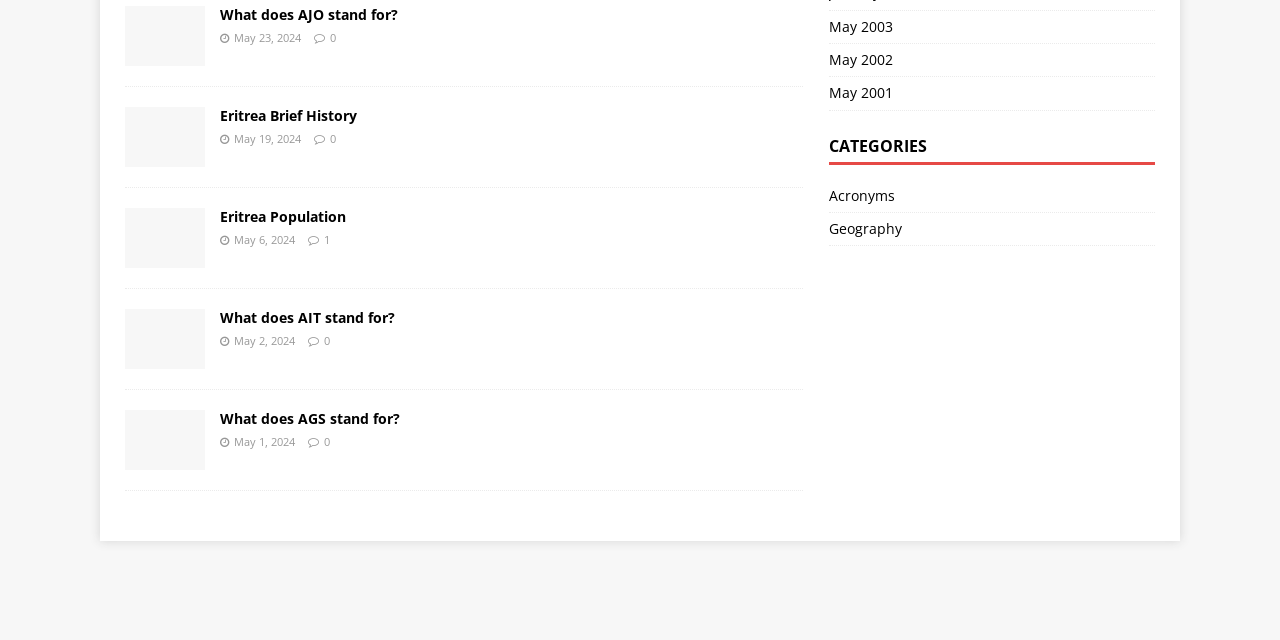Identify the bounding box of the UI component described as: "Eritrea Brief History".

[0.172, 0.165, 0.279, 0.195]